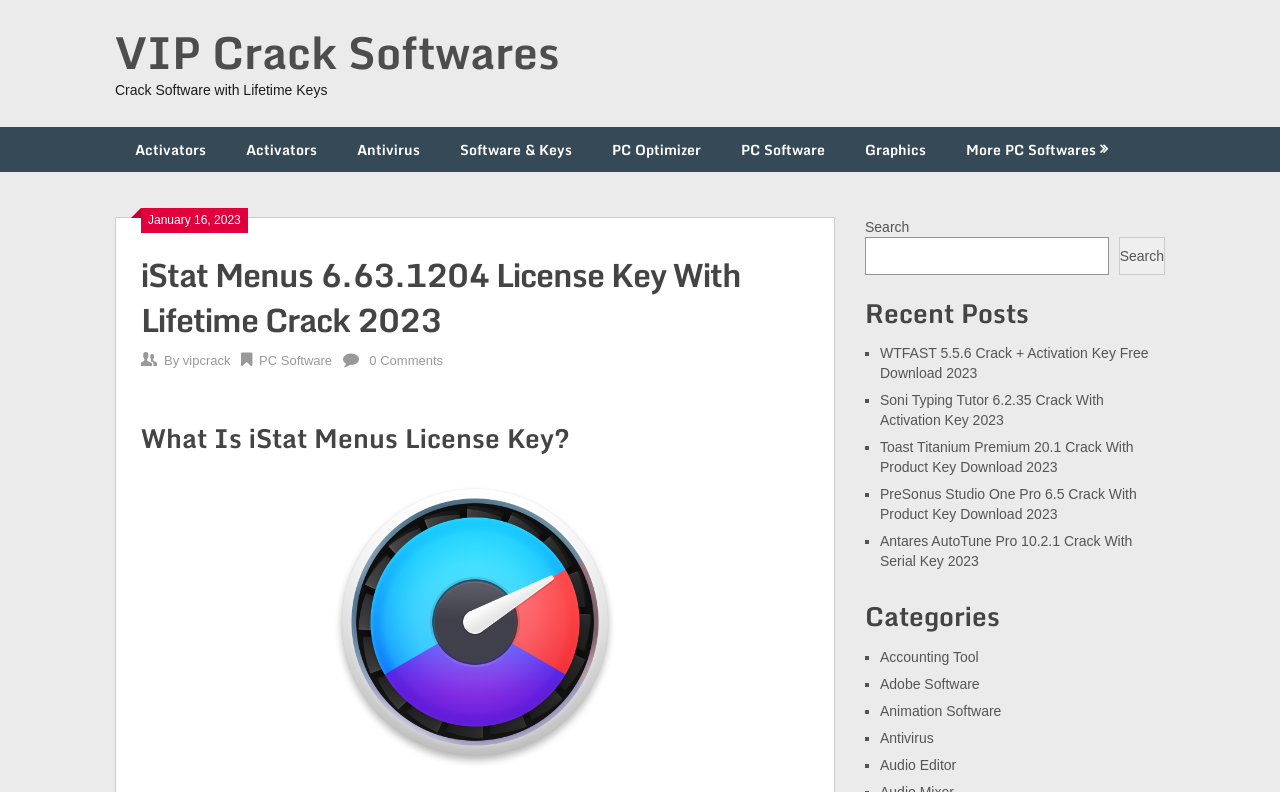Please identify the bounding box coordinates of the clickable element to fulfill the following instruction: "Search for software". The coordinates should be four float numbers between 0 and 1, i.e., [left, top, right, bottom].

[0.676, 0.274, 0.91, 0.347]